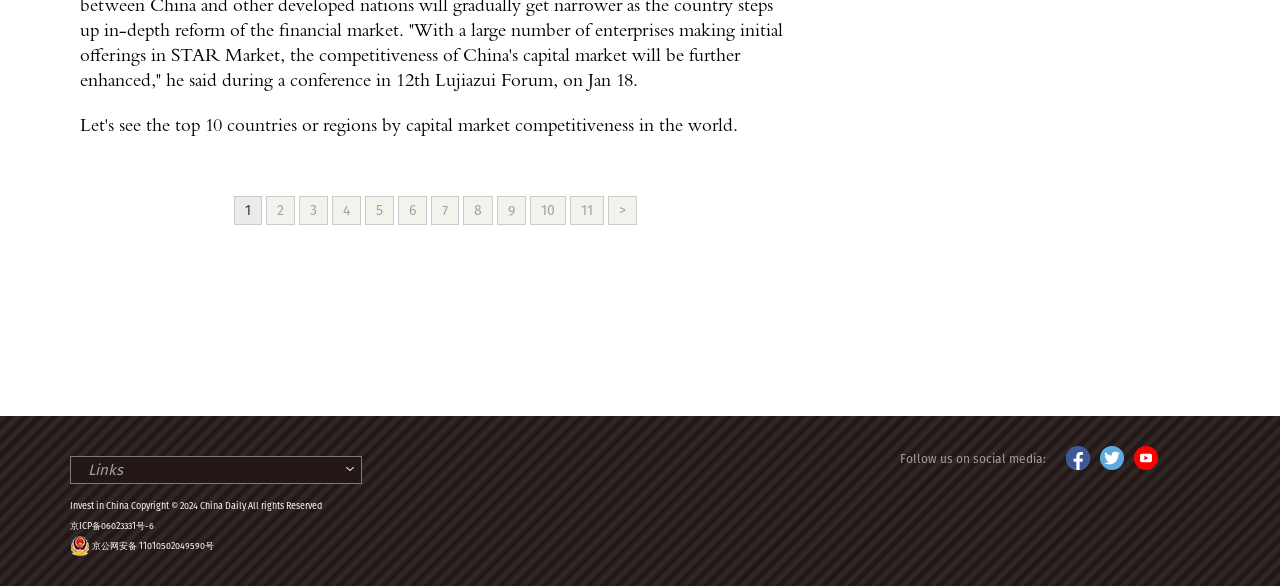What is the copyright year of China Daily? From the image, respond with a single word or brief phrase.

2024